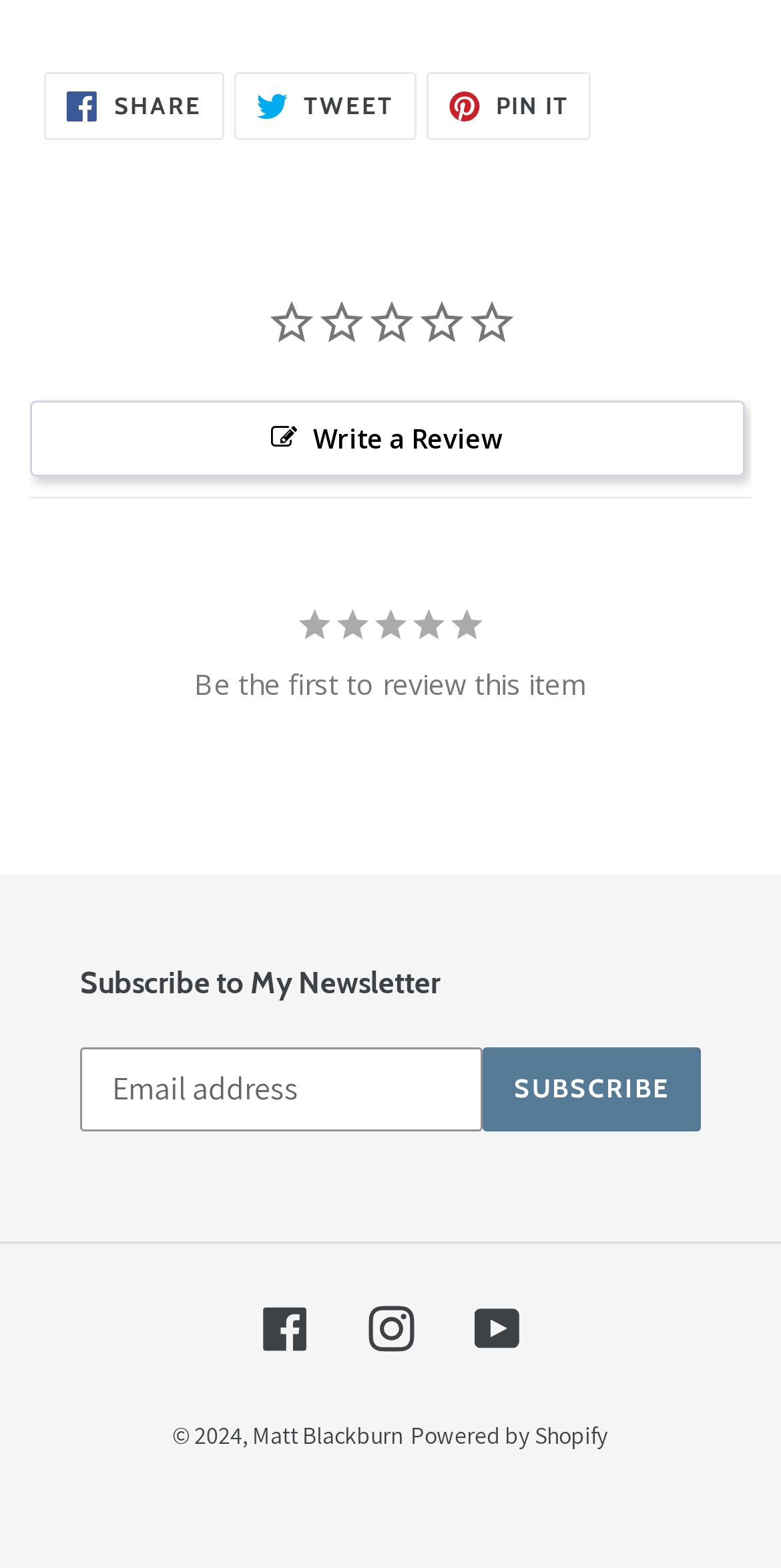Using the details from the image, please elaborate on the following question: What can users subscribe to on the webpage?

The webpage has a heading 'Subscribe to My Newsletter' and a textbox to input email address, indicating that users can subscribe to a newsletter on the webpage.